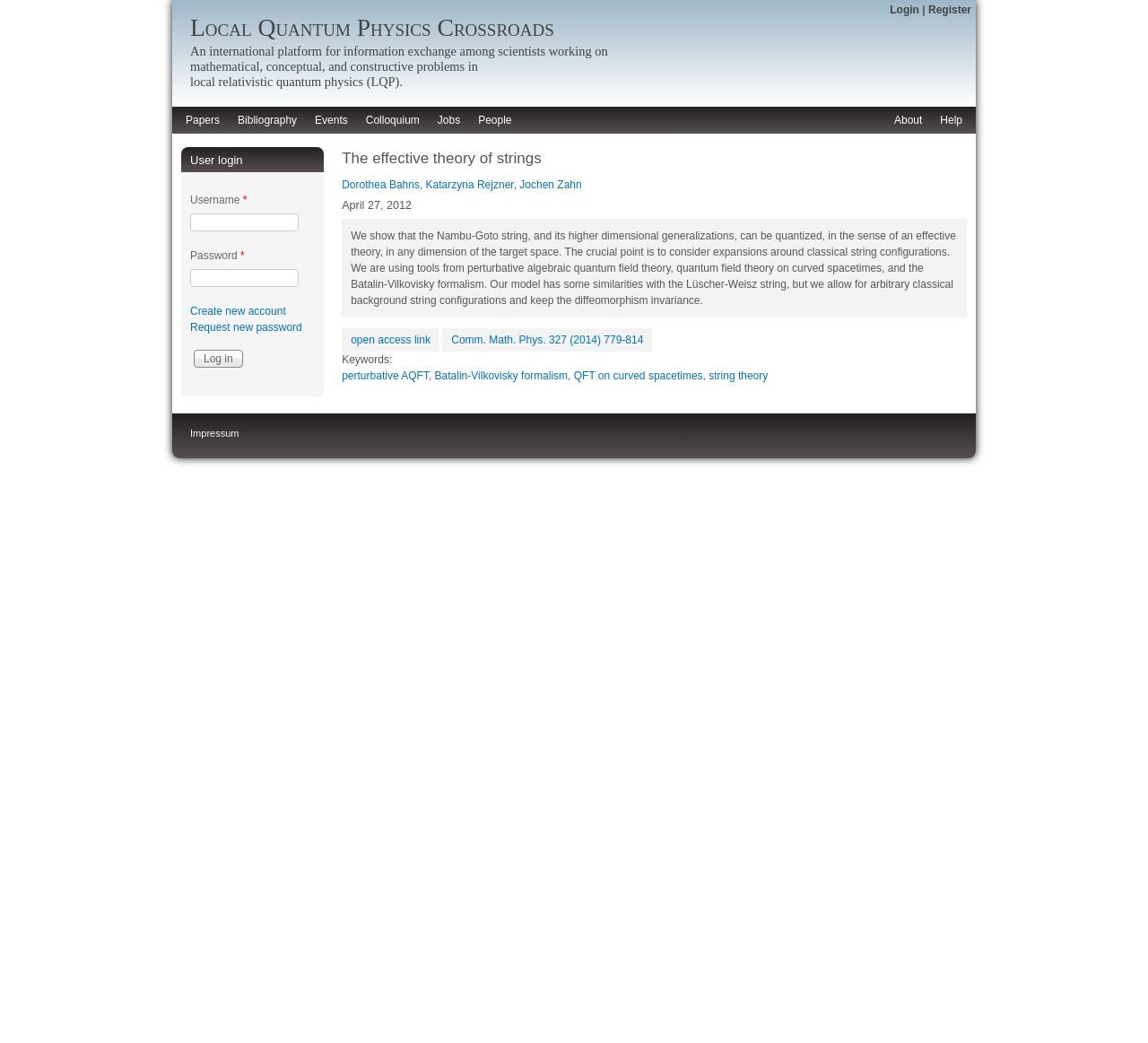What is the topic of the paper by Dorothea Bahns and others?
Kindly offer a comprehensive and detailed response to the question.

I found the answer by looking at the header element with the text 'The effective theory of strings' which is a child of the main element with the bounding box coordinates [0.298, 0.141, 0.842, 0.383]. This header element is likely to be the topic of the paper.